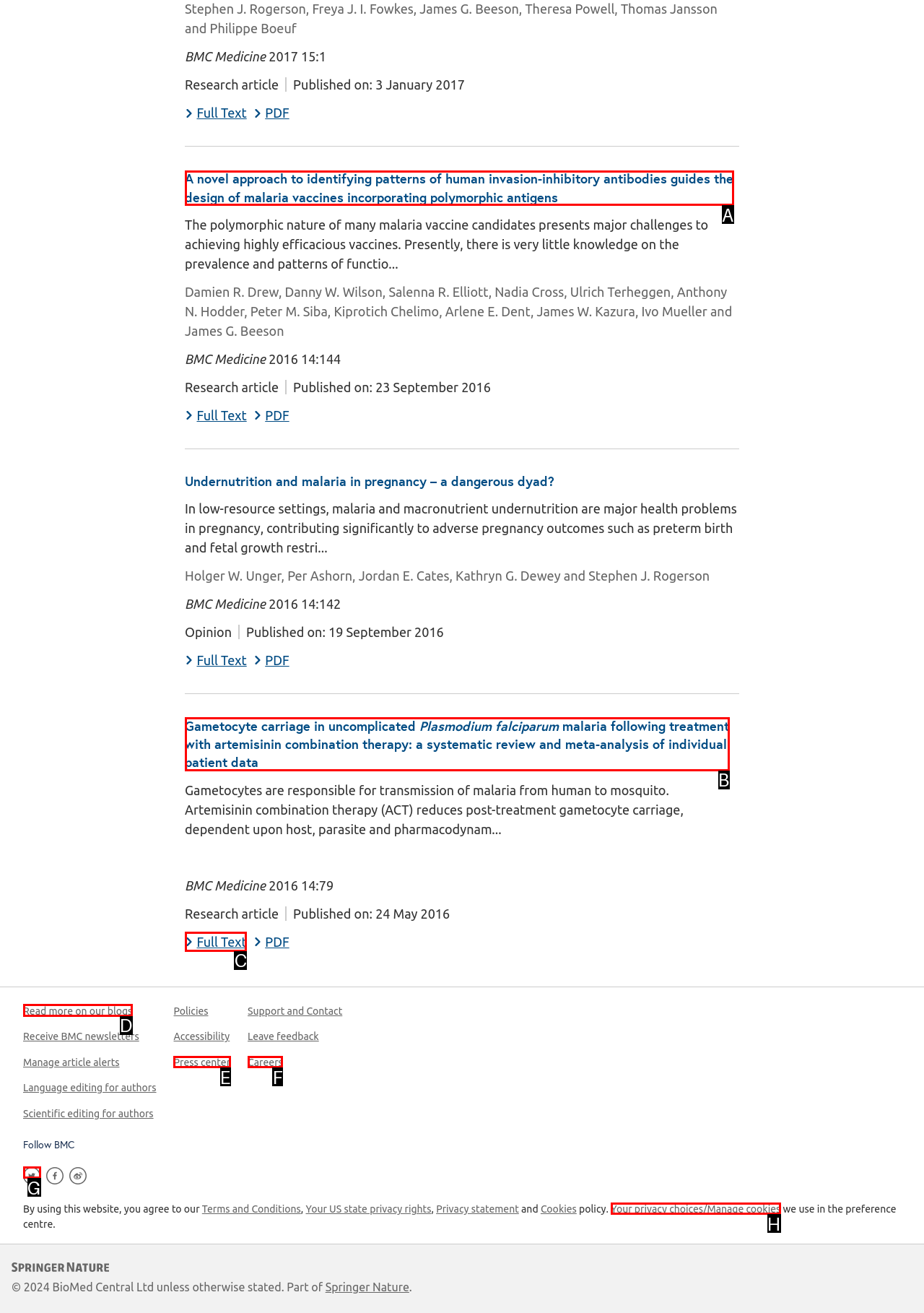Show which HTML element I need to click to perform this task: Read more on our blogs Answer with the letter of the correct choice.

D